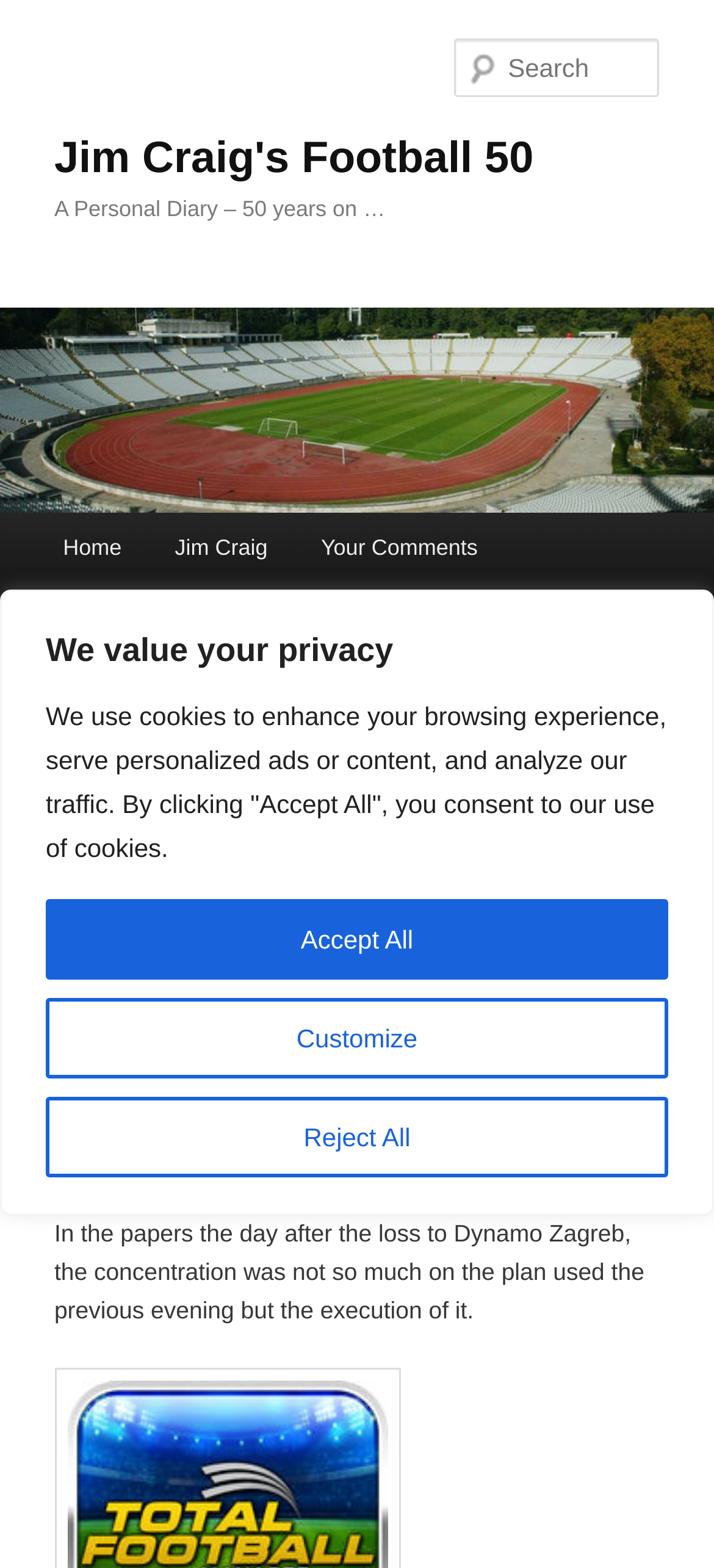Please determine the bounding box coordinates, formatted as (top-left x, top-left y, bottom-right x, bottom-right y), with all values as floating point numbers between 0 and 1. Identify the bounding box of the region described as: 50 Years On

[0.274, 0.374, 0.518, 0.421]